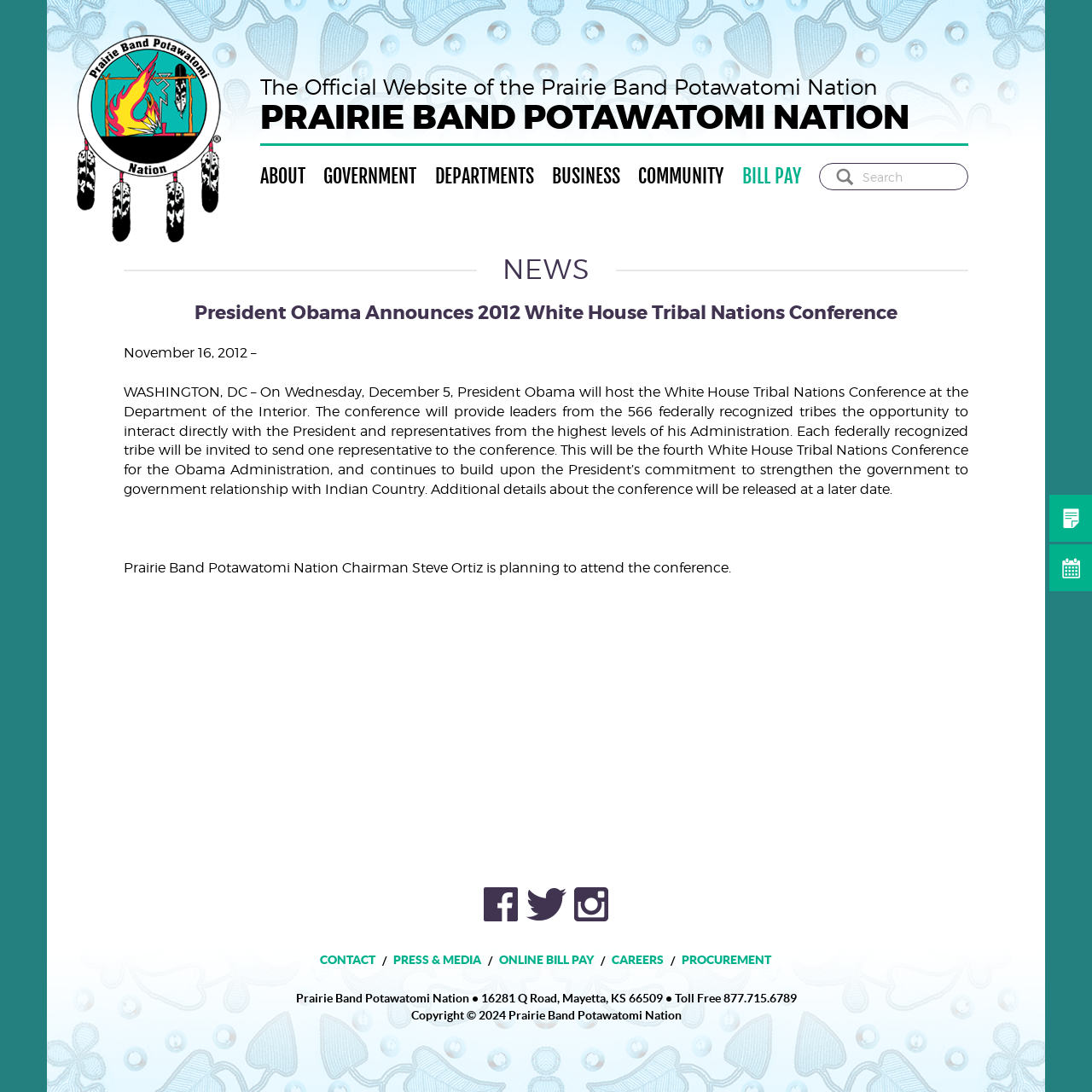Please specify the bounding box coordinates of the clickable section necessary to execute the following command: "Search for something".

None